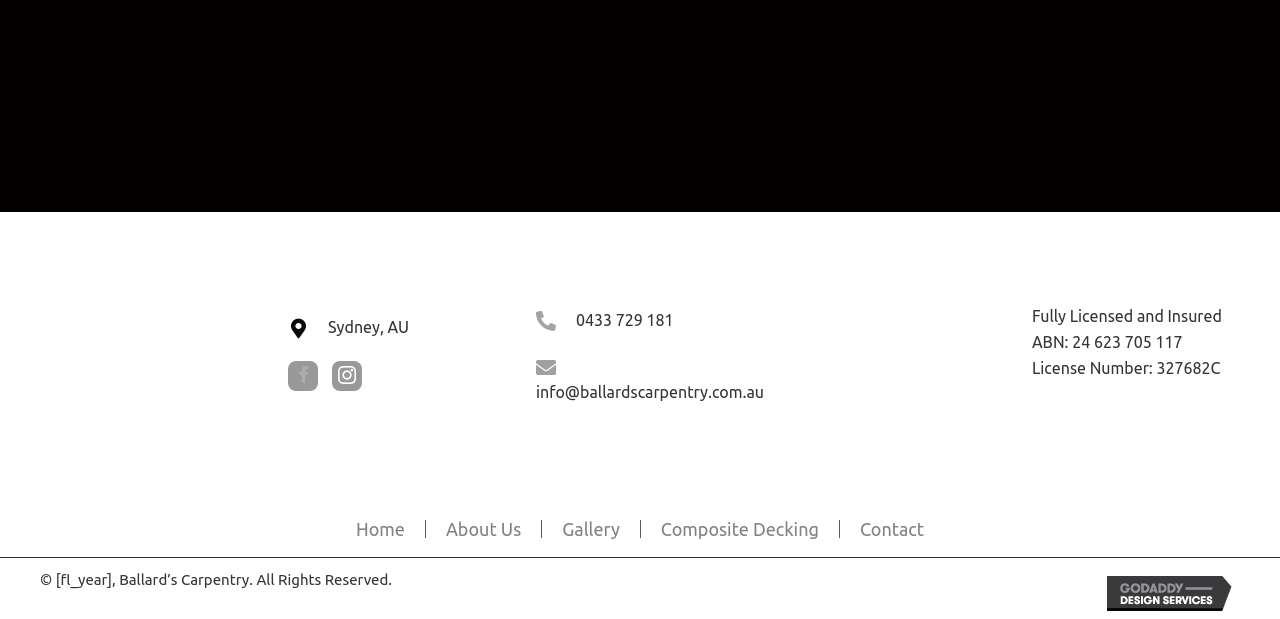From the webpage screenshot, predict the bounding box coordinates (top-left x, top-left y, bottom-right x, bottom-right y) for the UI element described here: aria-label="Instagram" title="Instagram"

[0.259, 0.583, 0.283, 0.631]